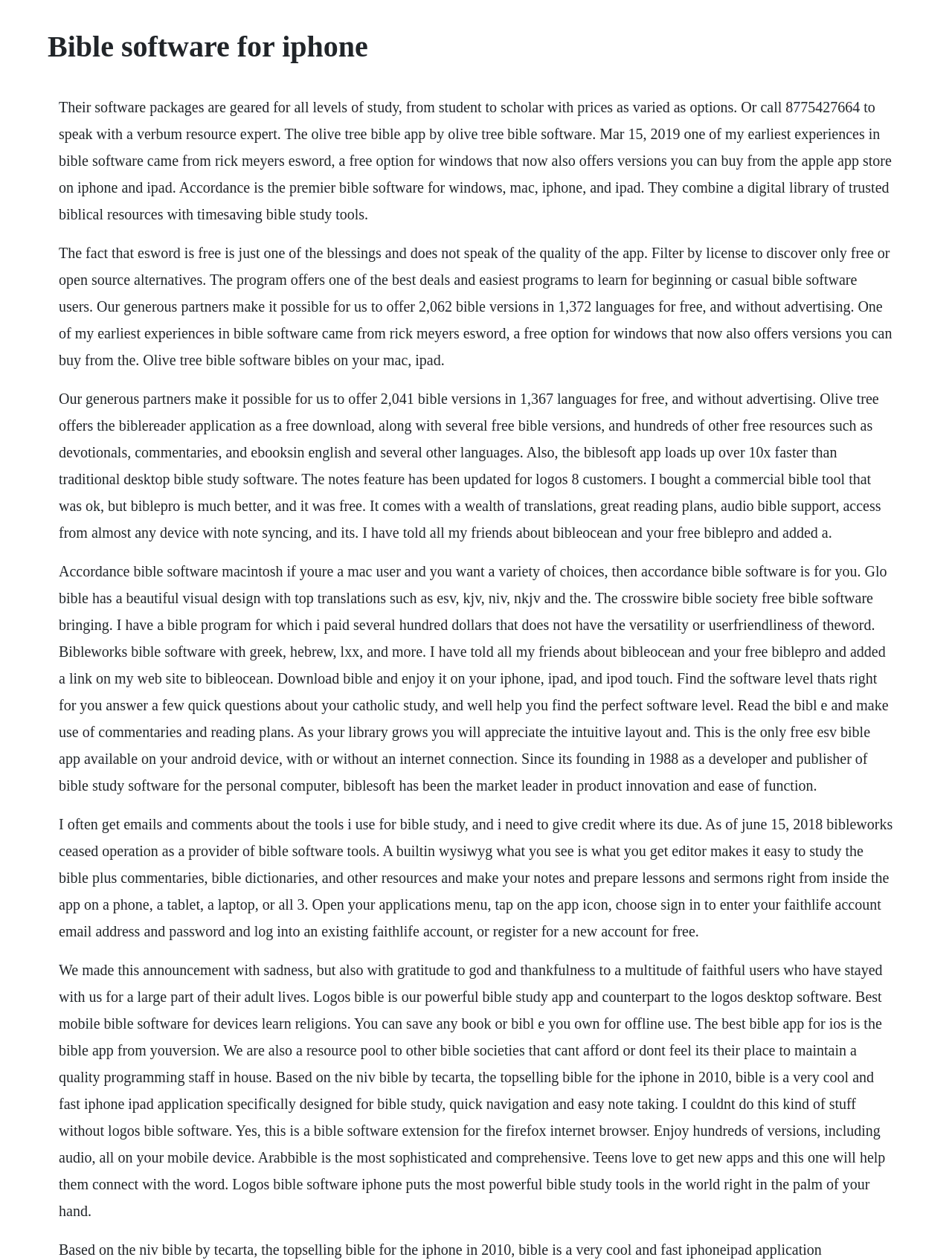Locate the headline of the webpage and generate its content.

Bible software for iphone